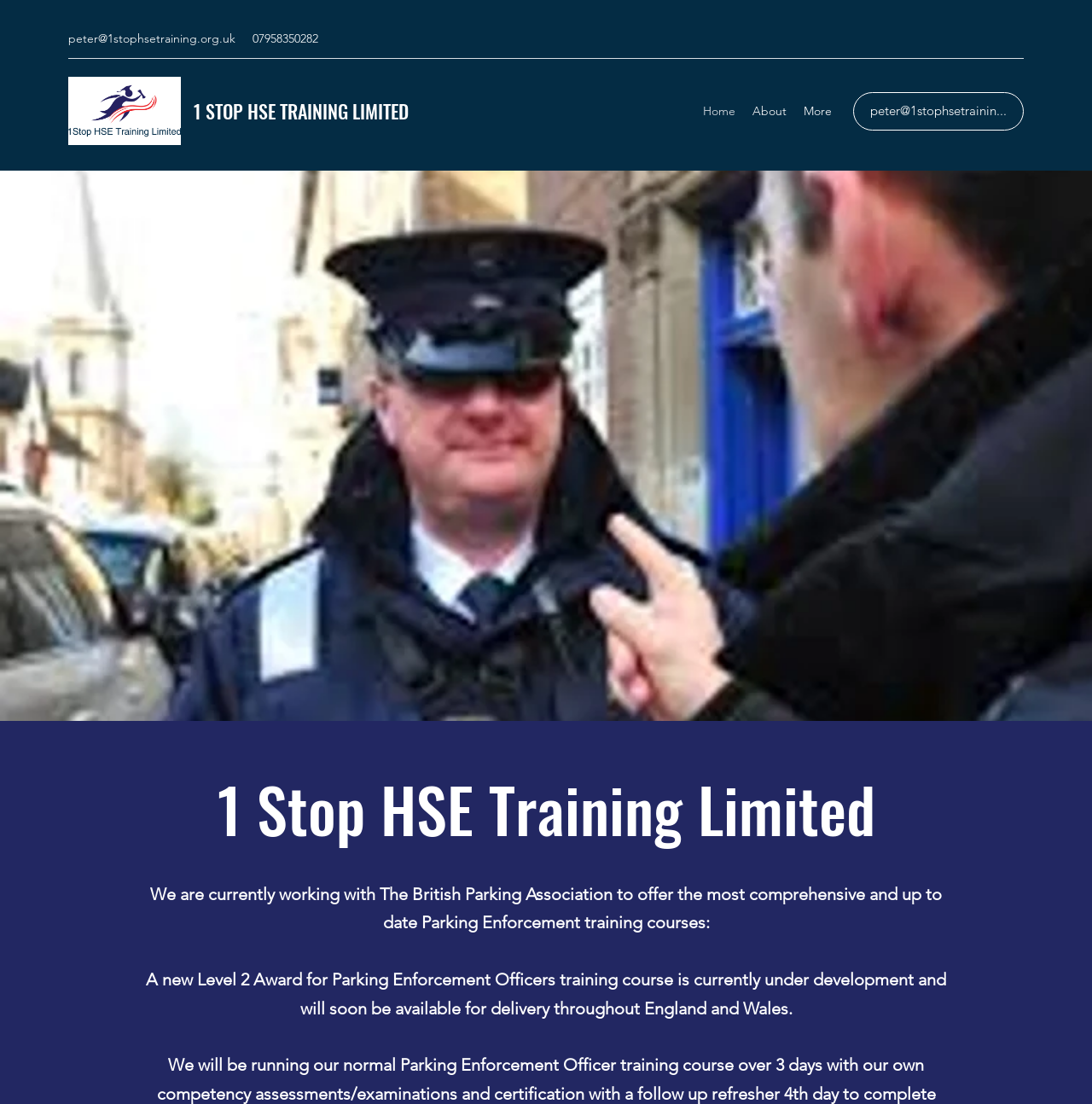Locate the bounding box of the UI element with the following description: "Follow".

None